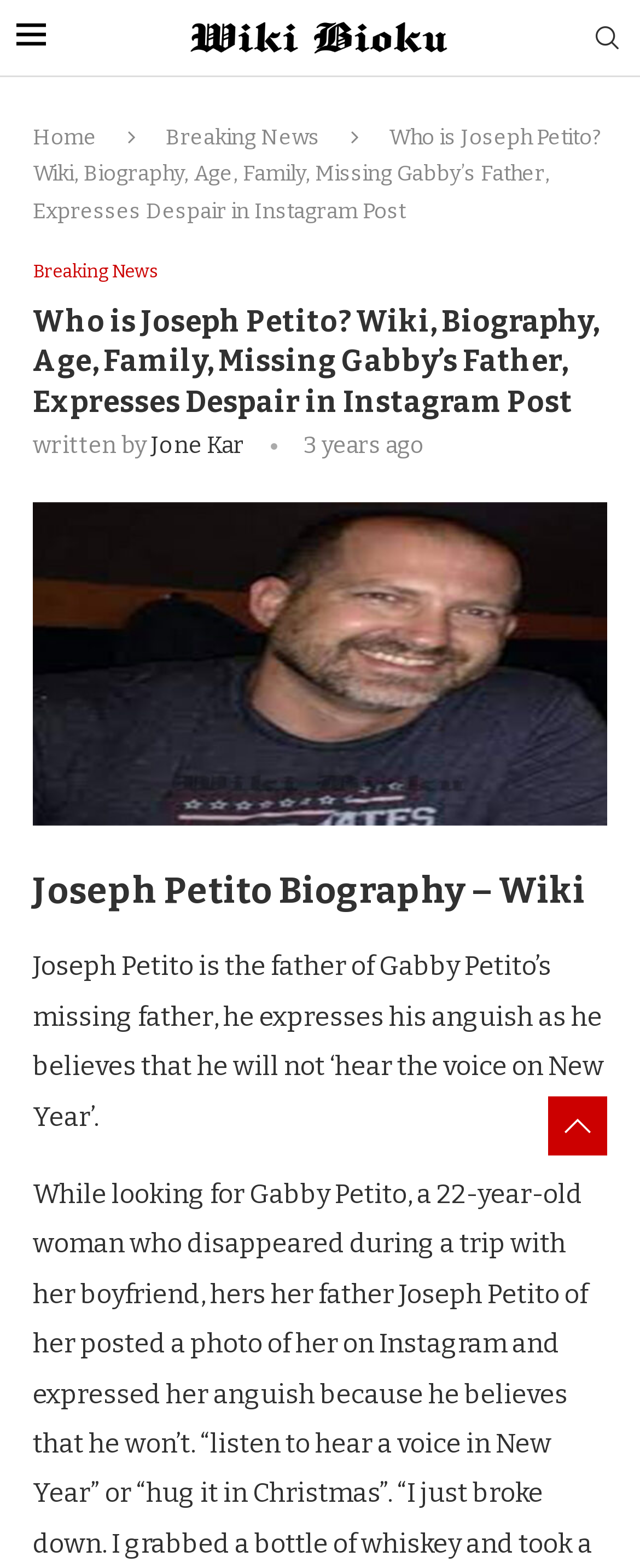What is Joseph Petito's relationship to Gabby Petito?
By examining the image, provide a one-word or phrase answer.

Father